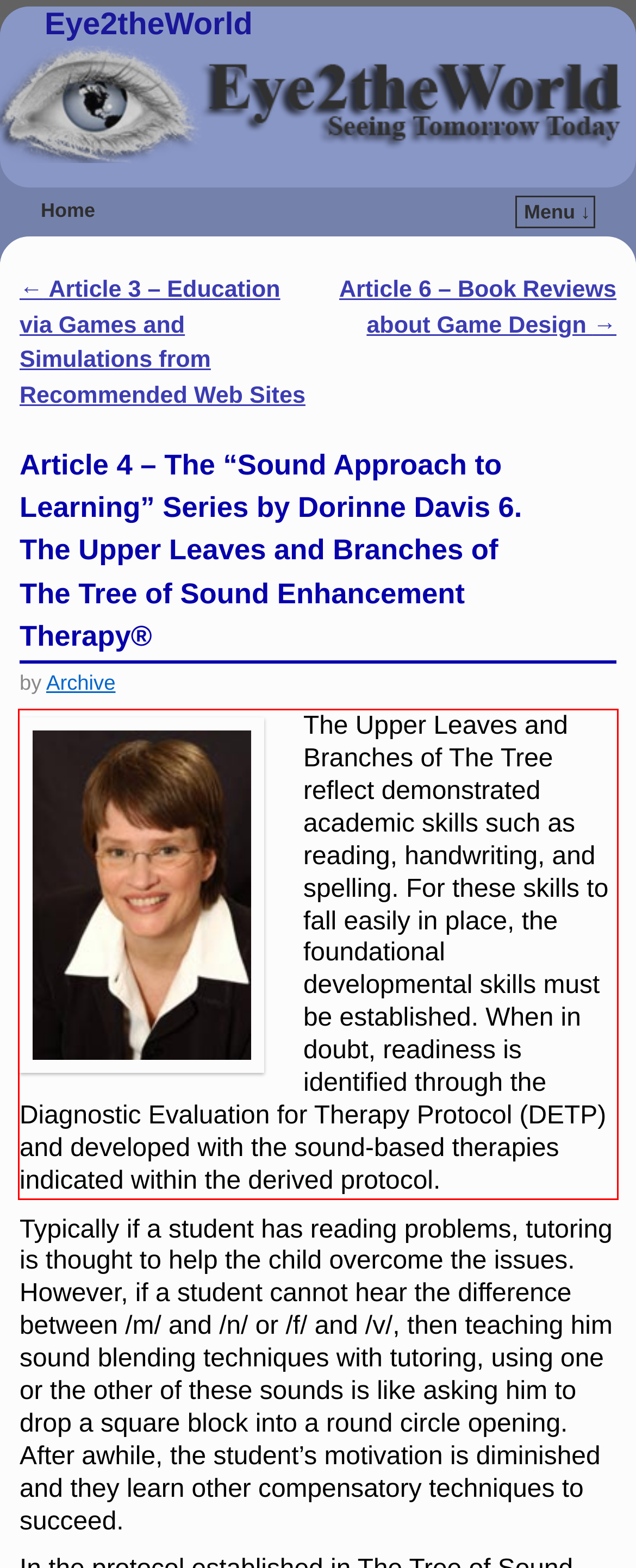Given a screenshot of a webpage with a red bounding box, extract the text content from the UI element inside the red bounding box.

The Upper Leaves and Branches of The Tree reflect demonstrated academic skills such as reading, handwriting, and spelling. For these skills to fall easily in place, the foundational developmental skills must be established. When in doubt, readiness is identified through the Diagnostic Evaluation for Therapy Protocol (DETP) and developed with the sound-based therapies indicated within the derived protocol.